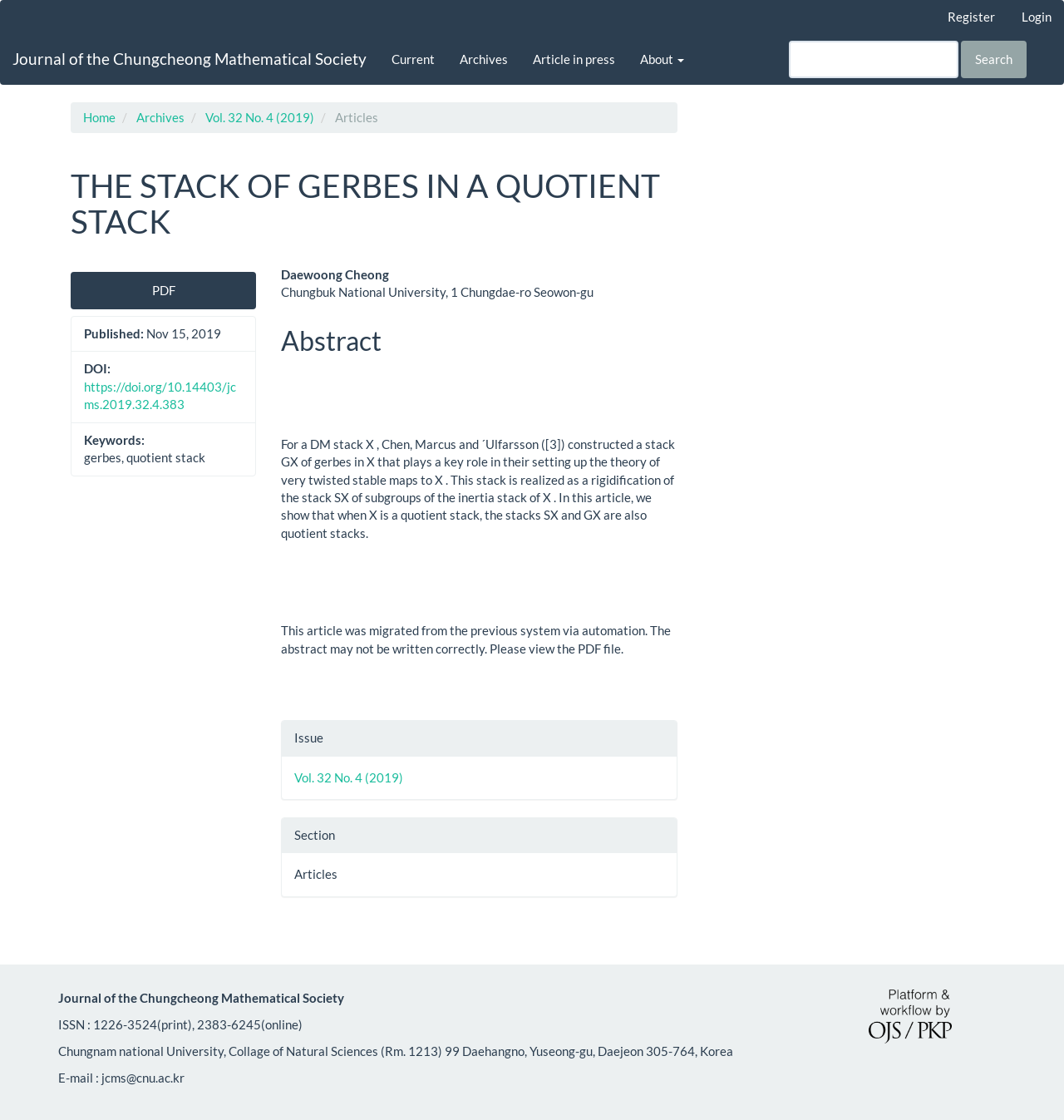Using the information from the screenshot, answer the following question thoroughly:
Who is the author of the article?

I found the author's name by looking at the main article content section, where the static text 'Daewoong Cheong' is located, which is likely to be the author's name.